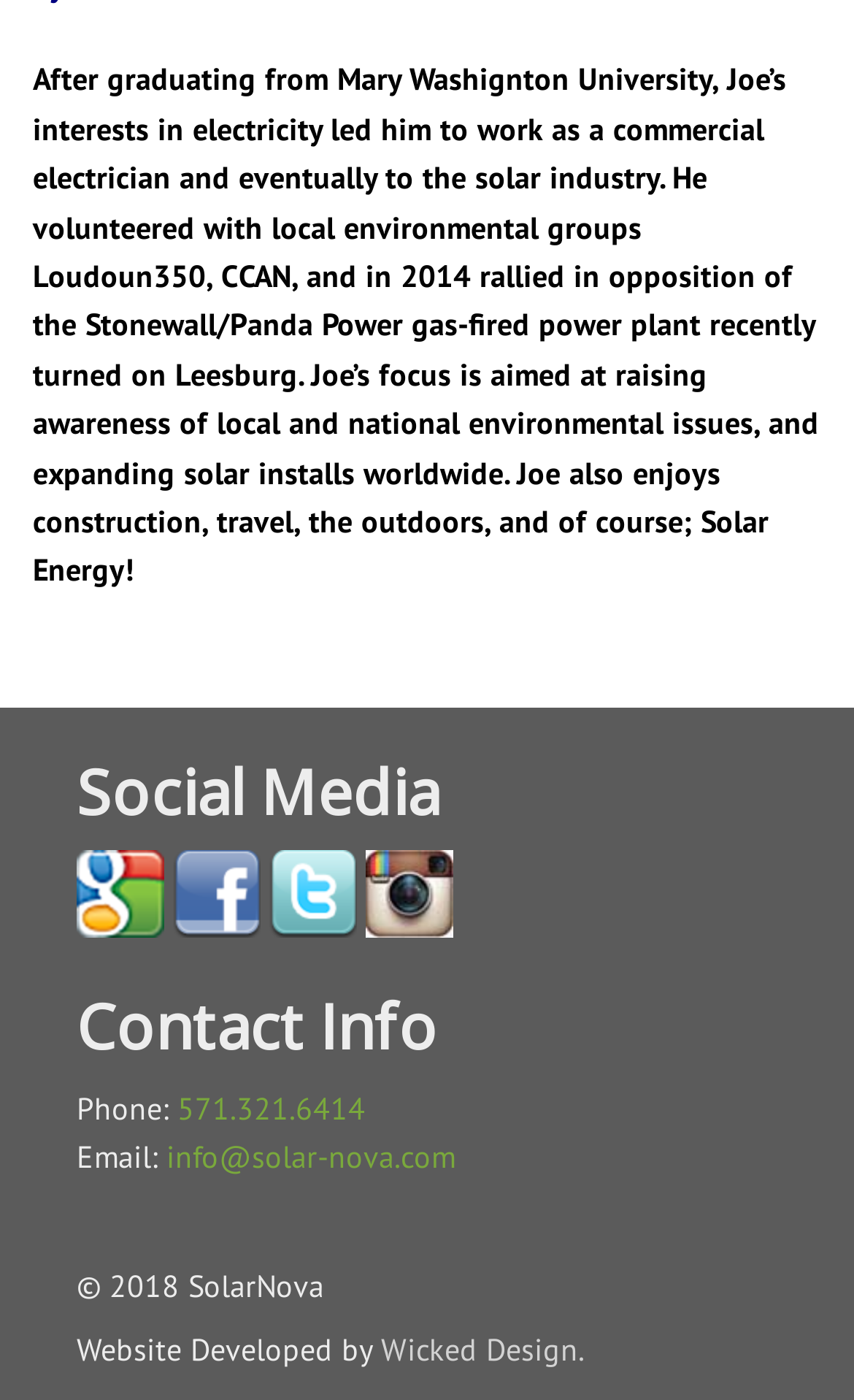Give a one-word or one-phrase response to the question: 
What is Joe's focus?

Raising awareness